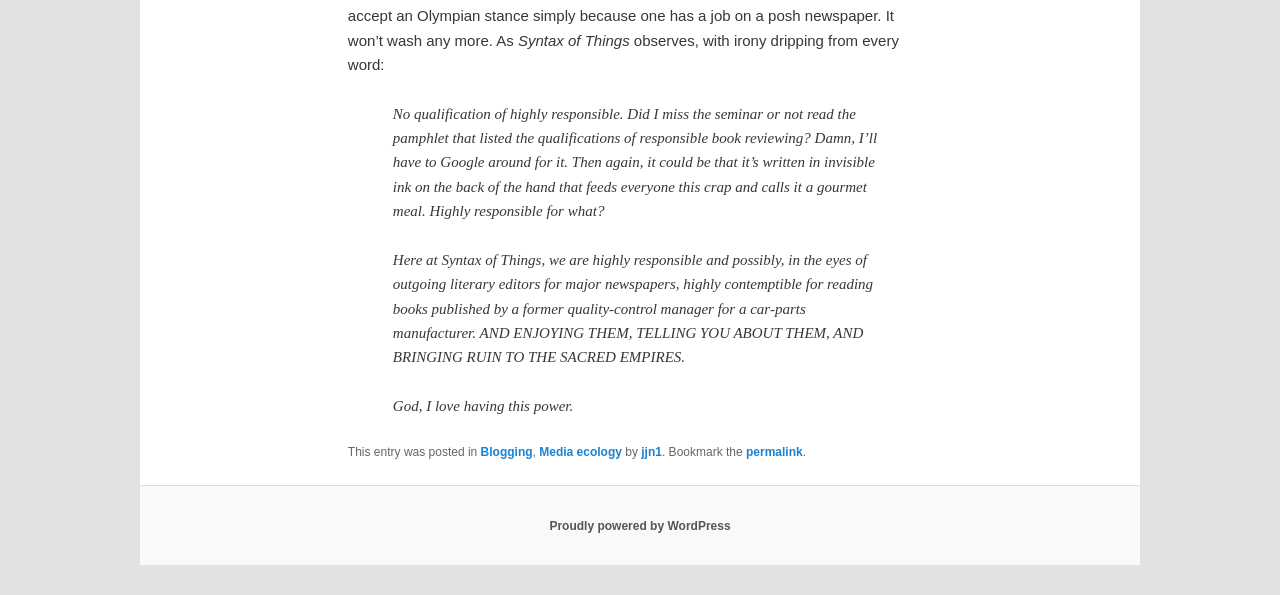Use a single word or phrase to answer the question: 
What is the platform used to power this website?

WordPress